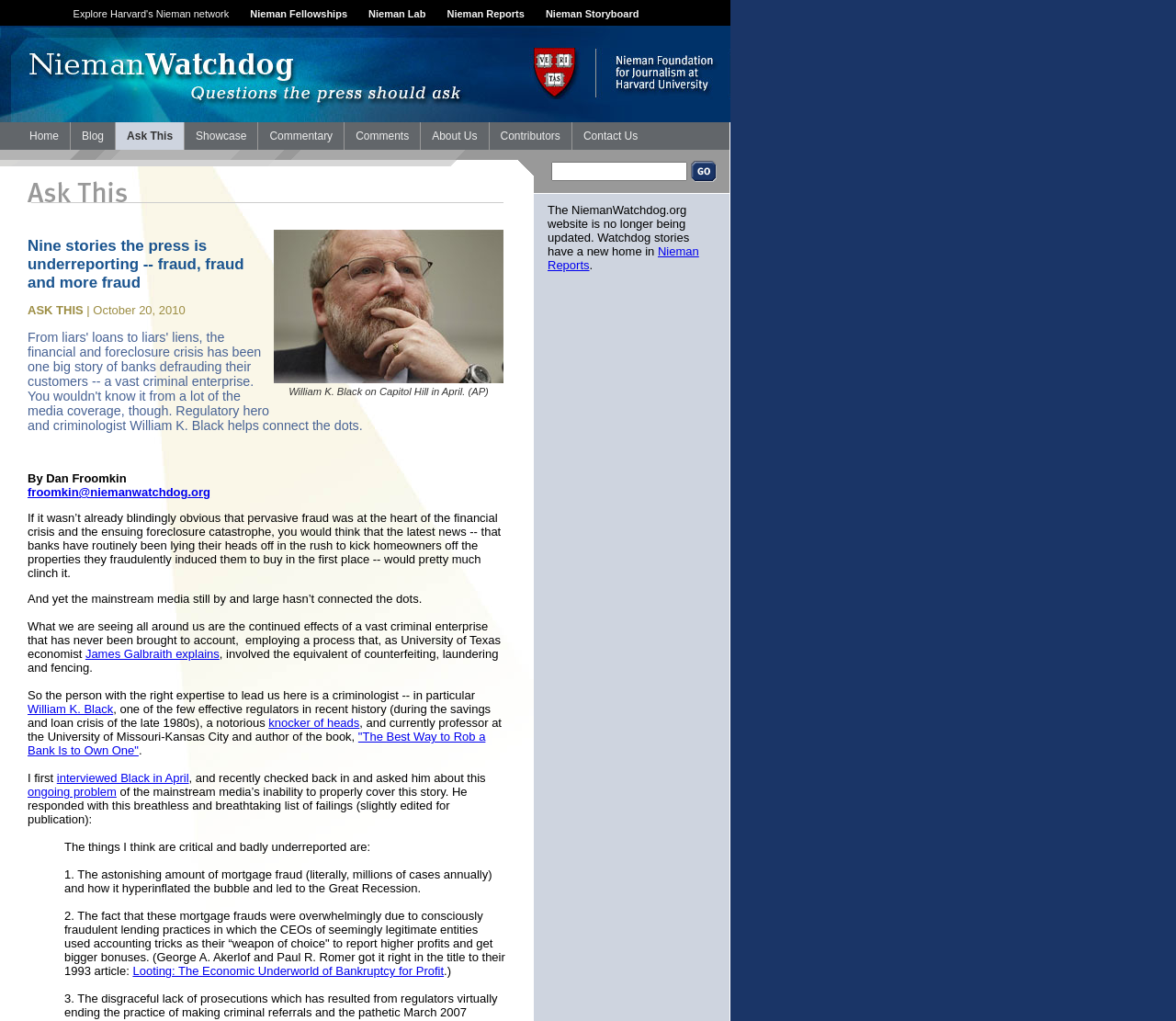What is the name of the website?
Please give a well-detailed answer to the question.

I determined the answer by looking at the links at the top of the webpage, which include 'Explore Harvard's Nieman network', 'Nieman Fellowships', 'Nieman Lab', 'Nieman Reports', and 'Nieman Storyboard'. This suggests that the website is part of the Nieman network, and the text 'The NiemanWatchdog.org website is no longer being updated.' at the bottom of the webpage confirms that the website's name is NiemanWatchdog.org.